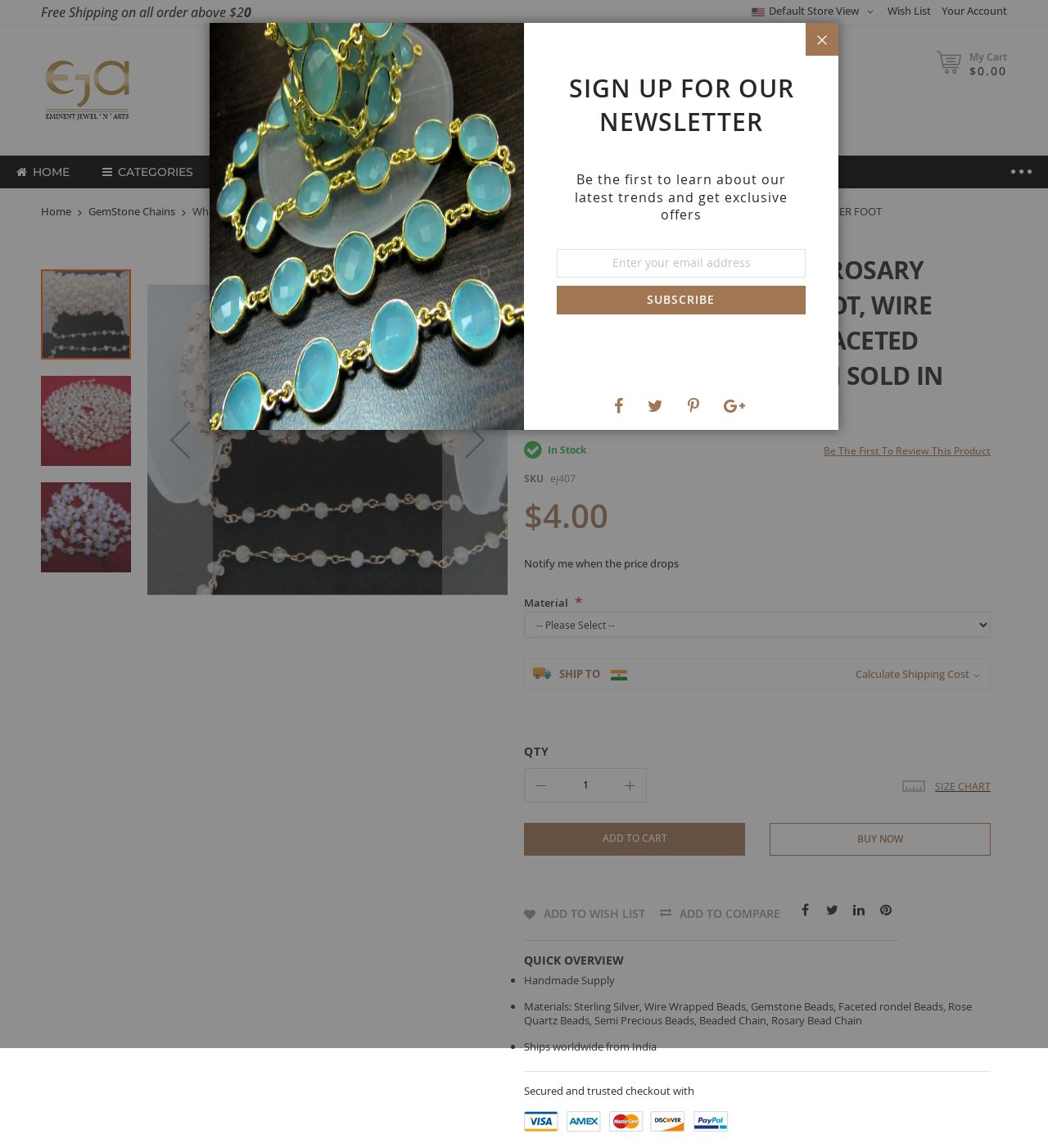Provide the bounding box coordinates of the UI element this sentence describes: "YOGA STUDIO".

None